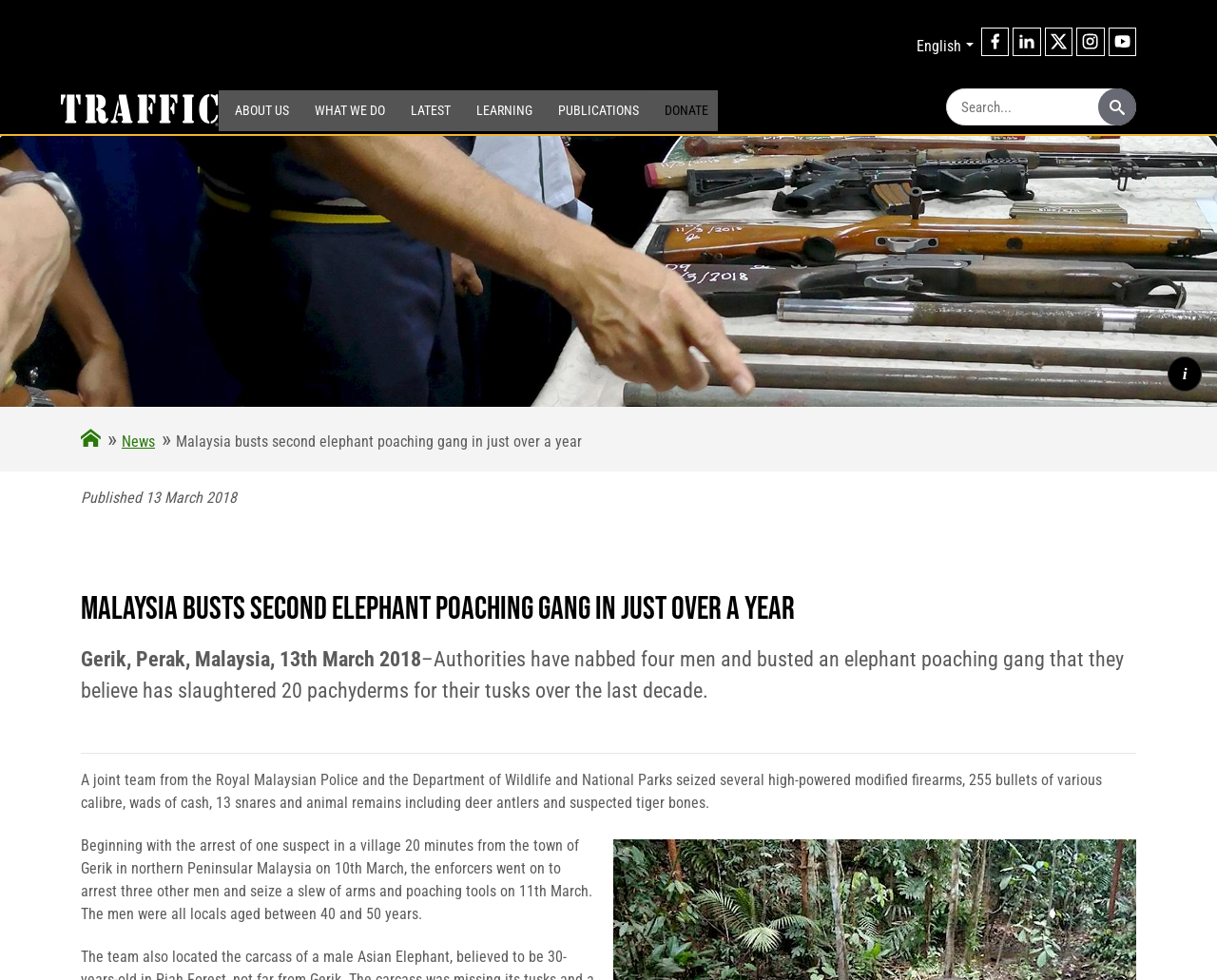Please provide the bounding box coordinates for the element that needs to be clicked to perform the instruction: "Read about what we do". The coordinates must consist of four float numbers between 0 and 1, formatted as [left, top, right, bottom].

[0.266, 0.087, 0.364, 0.139]